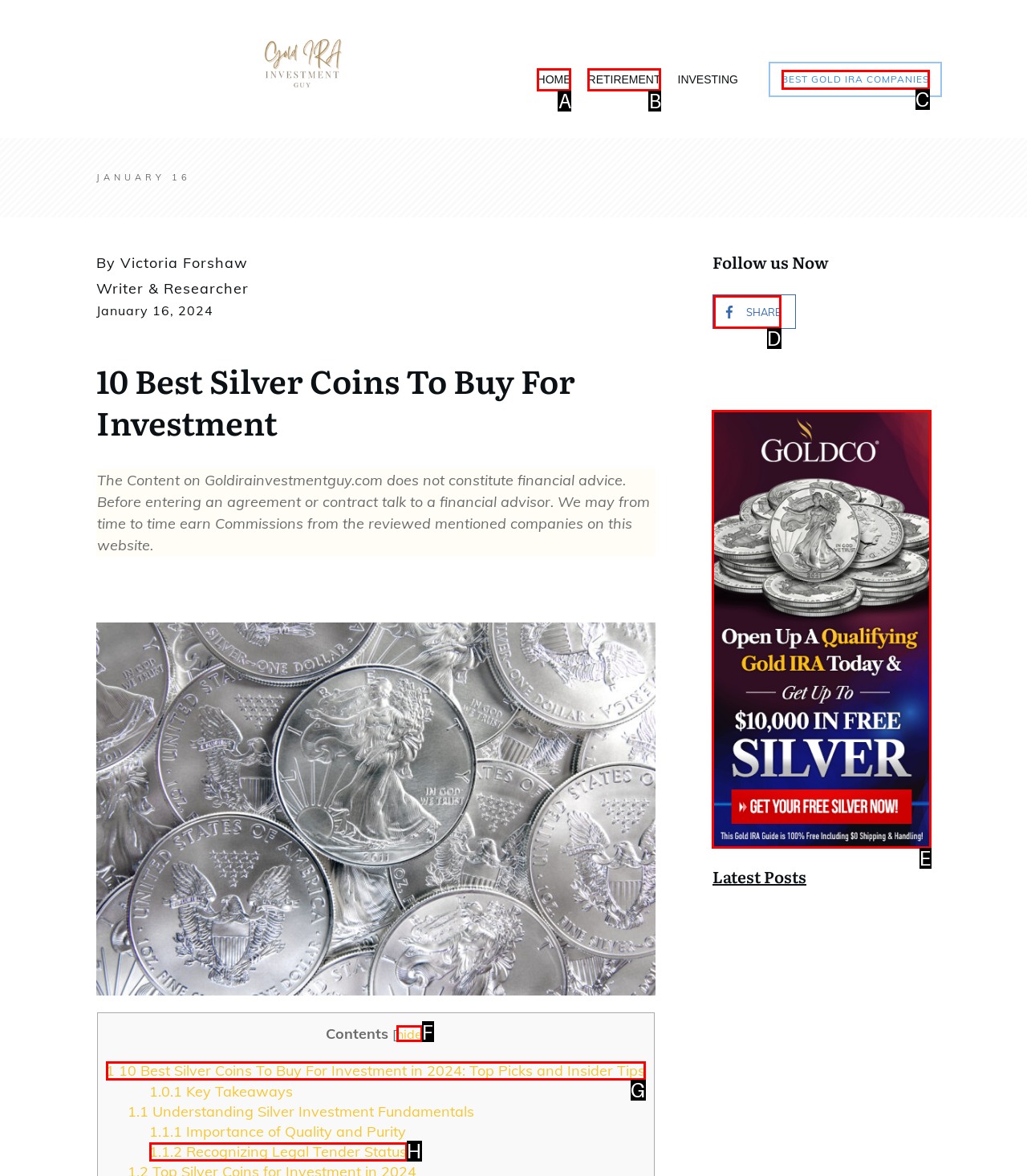From the given options, find the HTML element that fits the description: Best Gold IRA Companies. Reply with the letter of the chosen element.

C